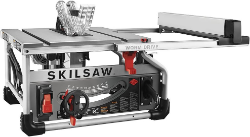What is the maximum depth of clean cuts?
Using the image, give a concise answer in the form of a single word or short phrase.

3-1/2 inches